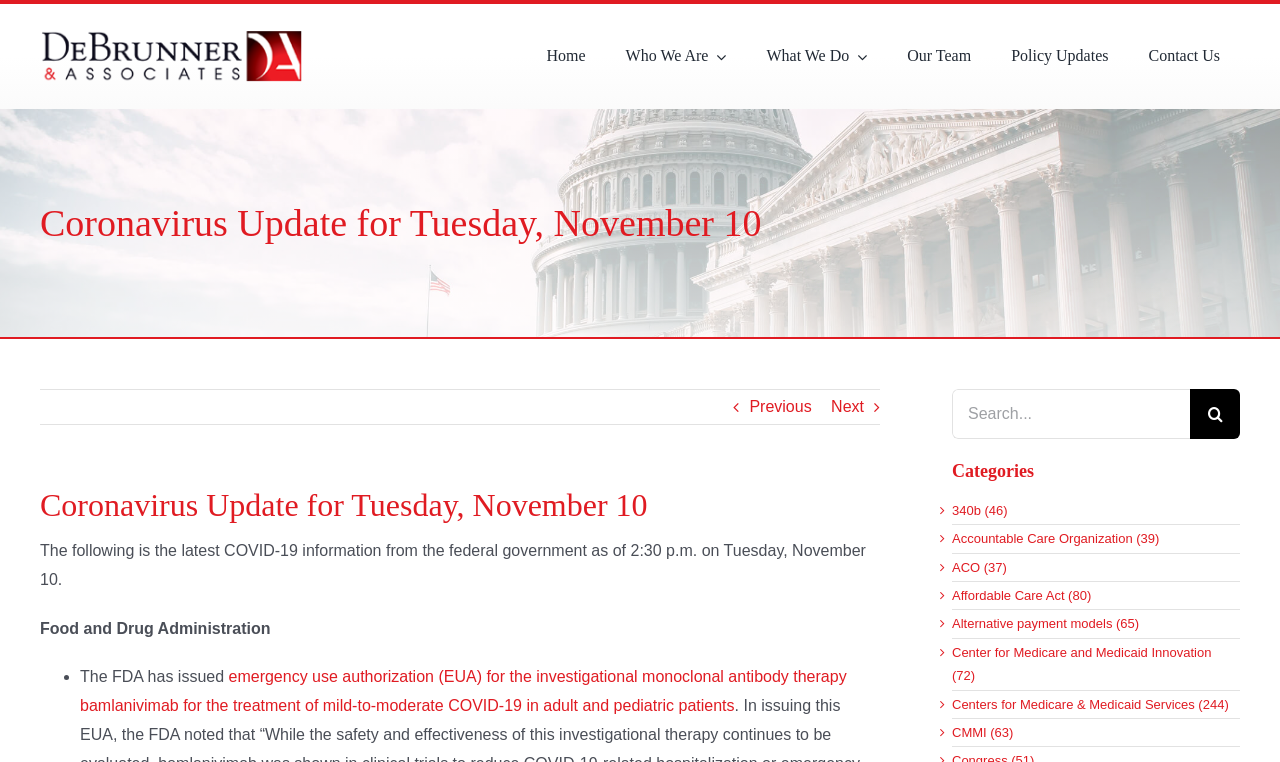Respond with a single word or phrase to the following question: What are the categories listed on the webpage?

340b, ACO, etc.